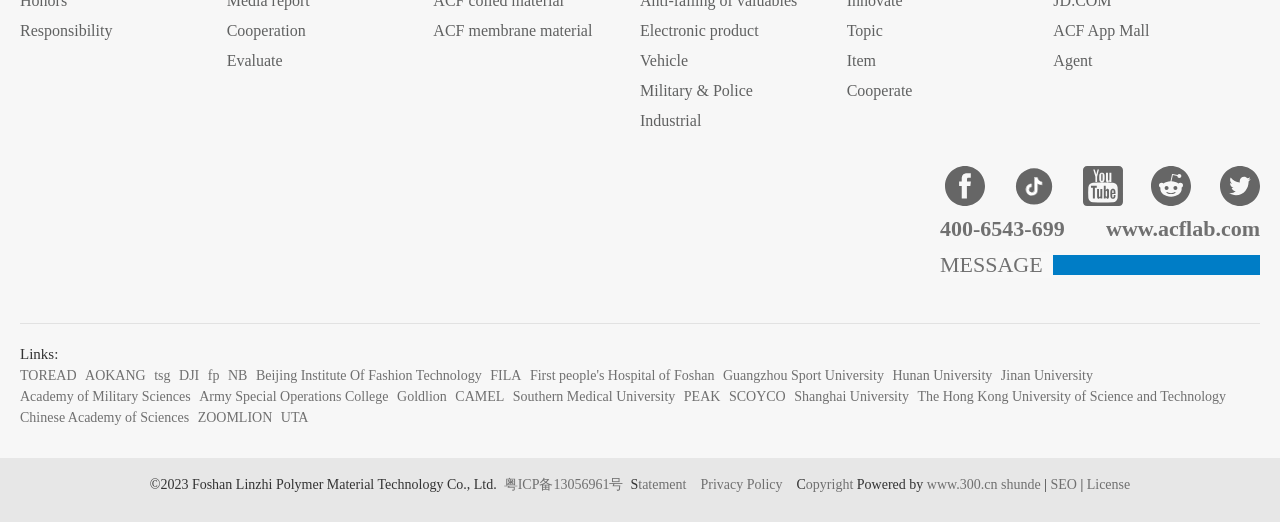Determine the coordinates of the bounding box that should be clicked to complete the instruction: "Visit ACF App Mall". The coordinates should be represented by four float numbers between 0 and 1: [left, top, right, bottom].

[0.823, 0.041, 0.898, 0.074]